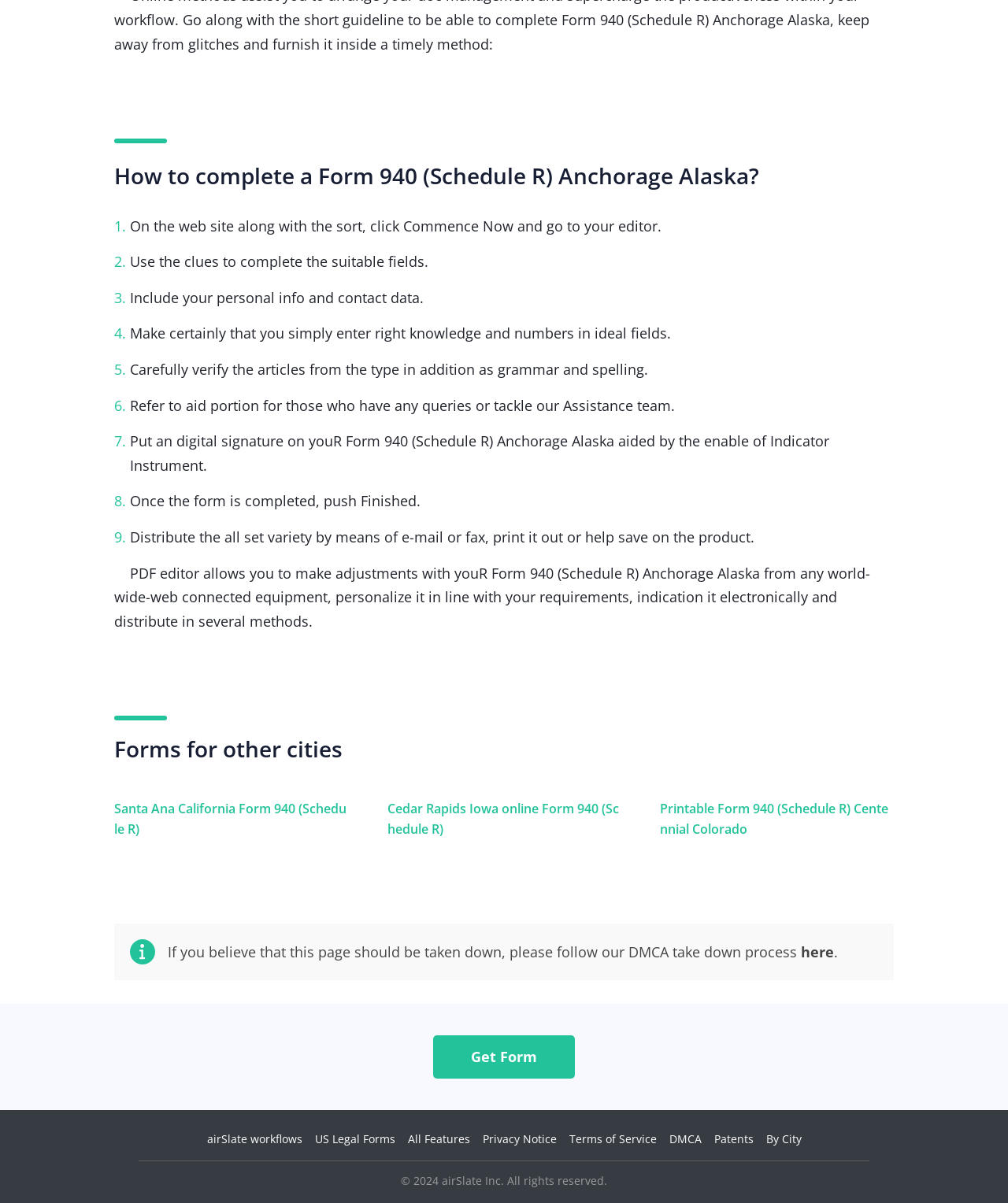Locate the bounding box of the UI element based on this description: "Get Form". Provide four float numbers between 0 and 1 as [left, top, right, bottom].

[0.43, 0.871, 0.57, 0.886]